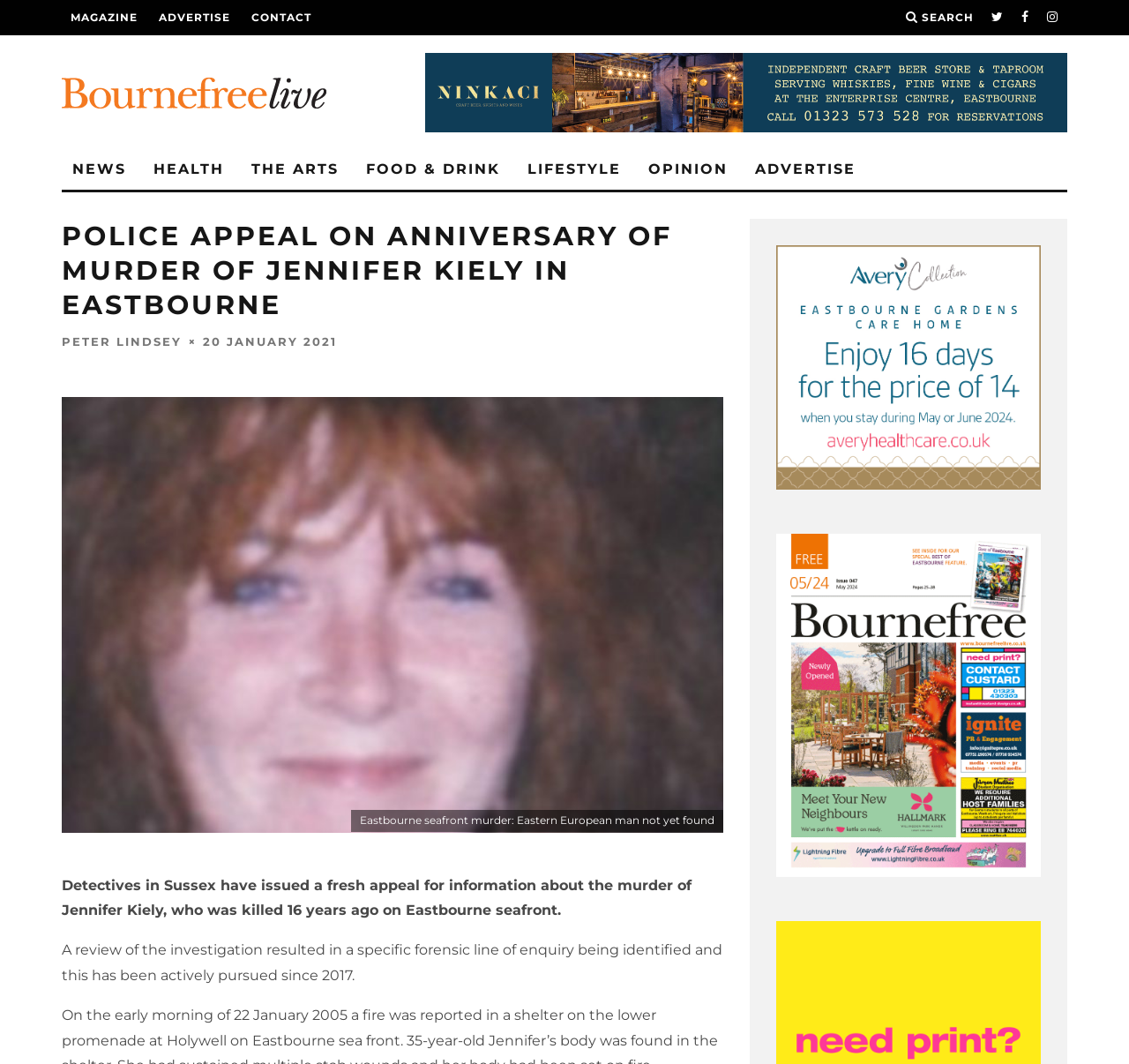Provide a thorough description of this webpage.

The webpage appears to be a news article from Bournefree Live, a local news website covering Eastbourne, Polegate, Hailsham, Pevensey, Bexhill, and Sussex. At the top, there are several links, including "MAGAZINE", "ADVERTISE", "CONTACT", and a search icon. 

Below these links, there is a layout table containing the Bournefree Live logo on the left and an image of Ninkaci Eastbourne on the right. 

Underneath the layout table, there are several category links, including "NEWS", "HEALTH", "THE ARTS", "FOOD & DRINK", "LIFESTYLE", "OPINION", and "ADVERTISE". 

The main content of the webpage is an article with a heading "POLICE APPEAL ON ANNIVERSARY OF MURDER OF JENNIFER KIELY IN EASTBOURNE". The article is written by Peter Lindsey and was published on January 20, 2021. 

The article features an image related to the murder of Jennifer Kiely on Eastbourne seafront. The text describes the police appeal for information about the murder, which occurred 16 years ago, and mentions a specific forensic line of enquiry that has been pursued since 2017. 

On the right side of the article, there are two advertisements, one for Avery Healthcare and another for the May 2024 issue of Bournefree Live.